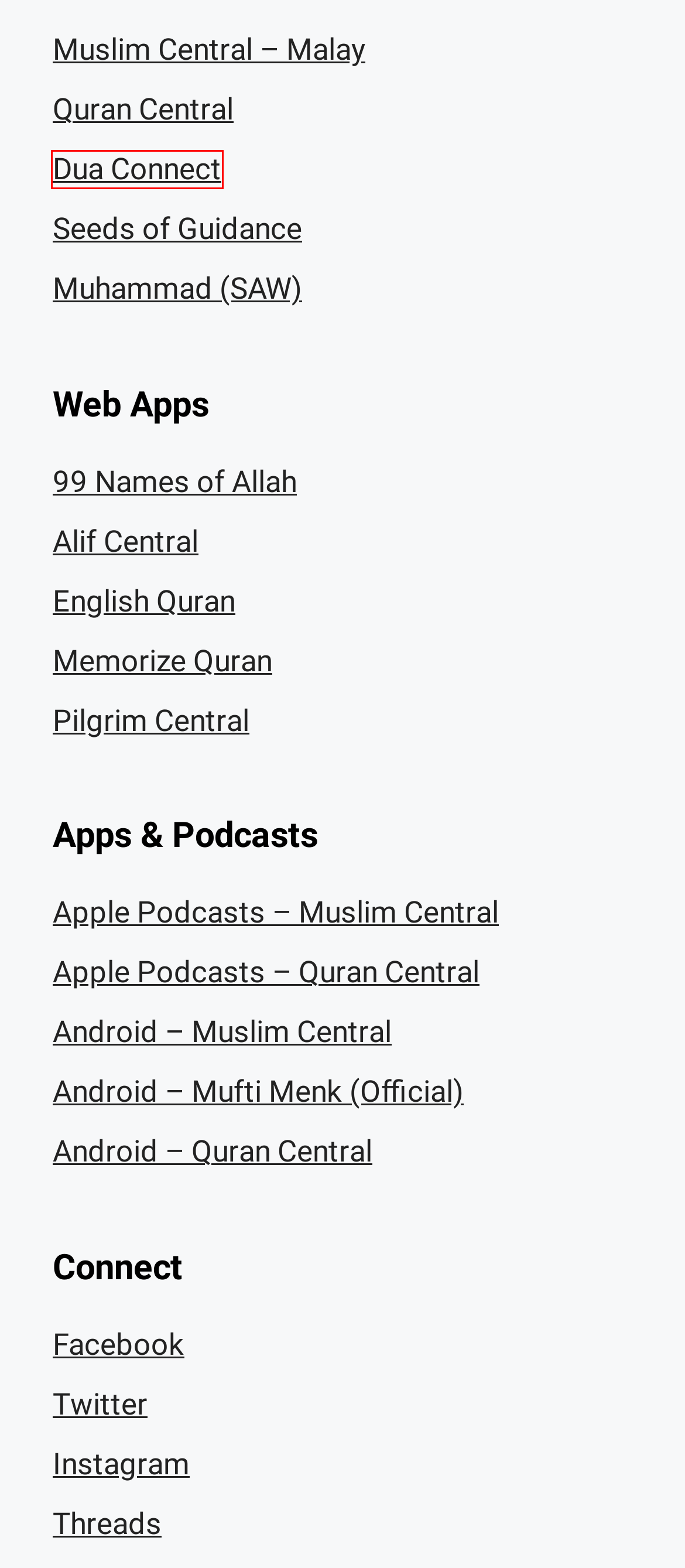You are provided with a screenshot of a webpage highlighting a UI element with a red bounding box. Choose the most suitable webpage description that matches the new page after clicking the element in the bounding box. Here are the candidates:
A. Pilgrim Central - Hajj & Umrah Guide
B. English Quran - Offline Ready Web App
C. Dua Connect
D. Seeds of Guidance - FREE Self-Enrichment Courses at Your Own Pace
E. Muslim Central - Malay
F. Muhammad ﷺ
G. Memorize Quran - Web & Desktop App
H. Alif Central - Learn to Read the Quran

C